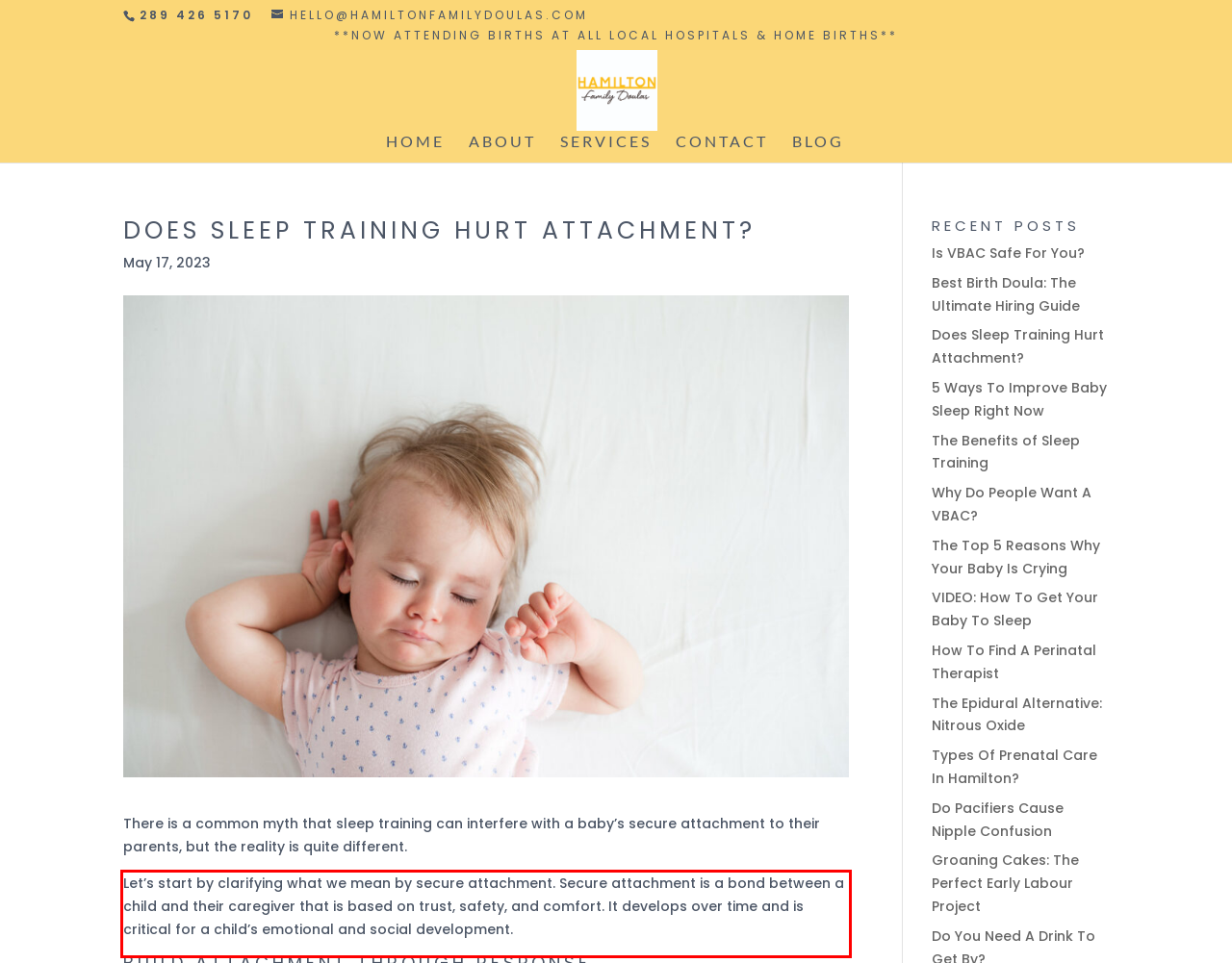You are presented with a webpage screenshot featuring a red bounding box. Perform OCR on the text inside the red bounding box and extract the content.

Let’s start by clarifying what we mean by secure attachment. Secure attachment is a bond between a child and their caregiver that is based on trust, safety, and comfort. It develops over time and is critical for a child’s emotional and social development.